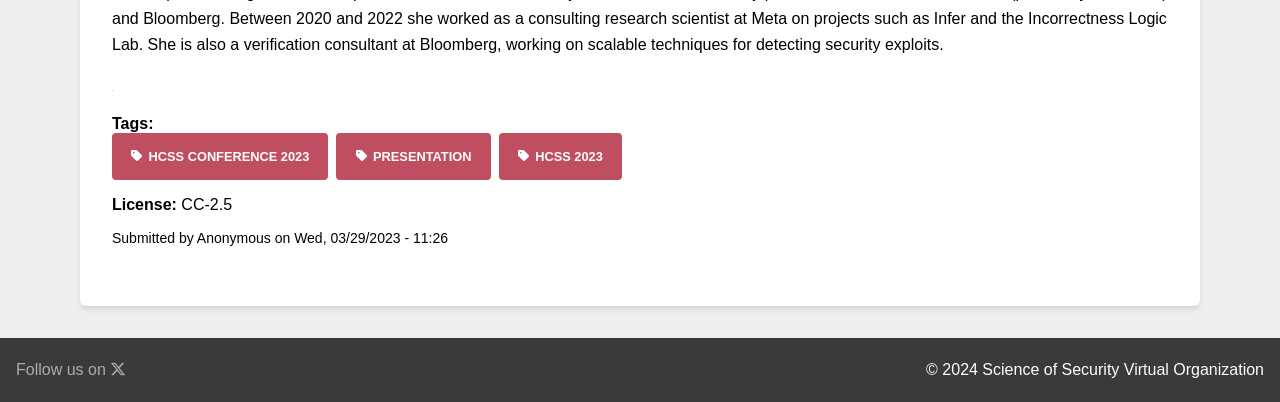Provide the bounding box coordinates for the specified HTML element described in this description: "HCSS Conference 2023". The coordinates should be four float numbers ranging from 0 to 1, in the format [left, top, right, bottom].

[0.088, 0.33, 0.257, 0.447]